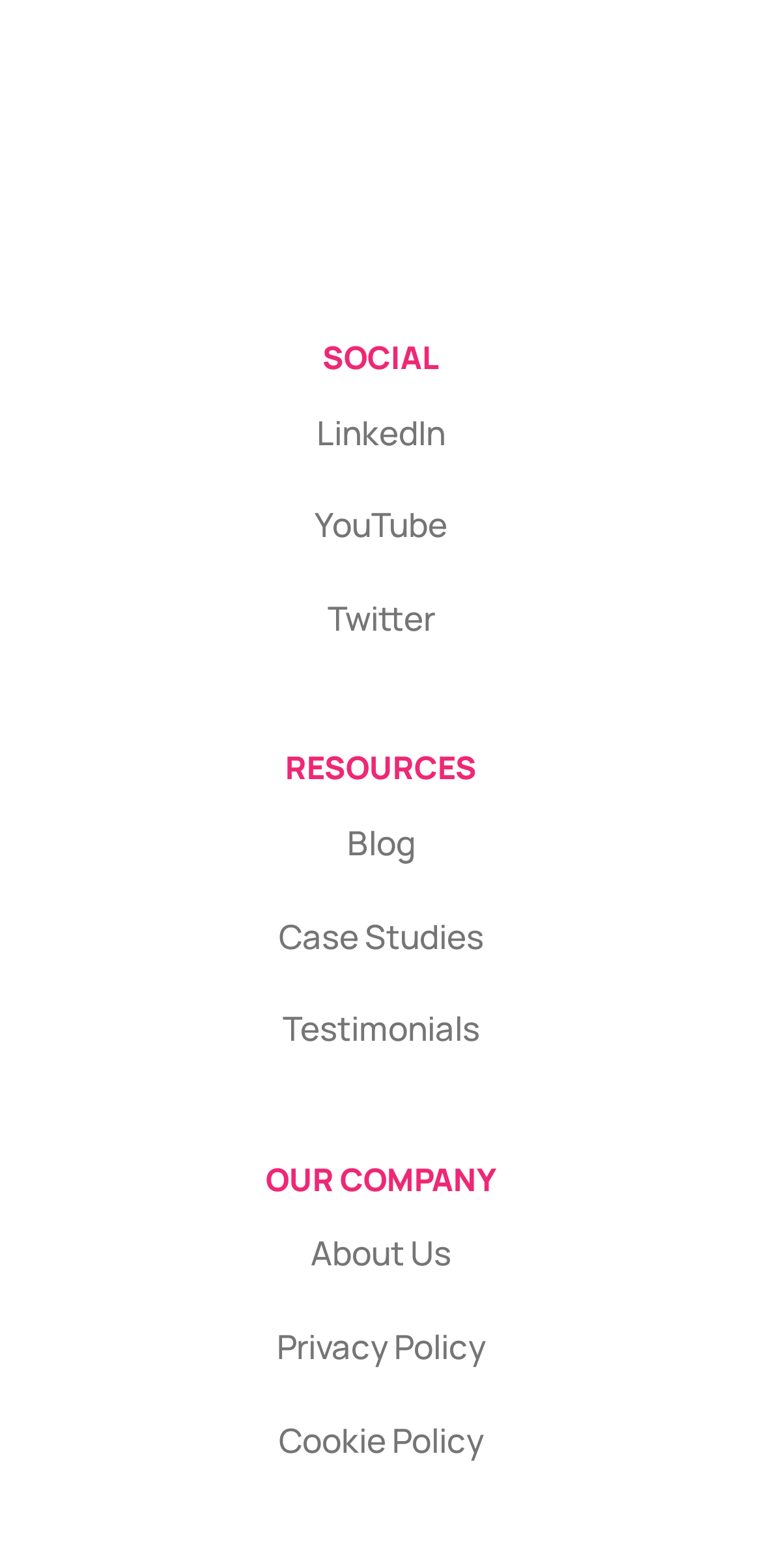What is the last resource link?
Using the visual information from the image, give a one-word or short-phrase answer.

Testimonials